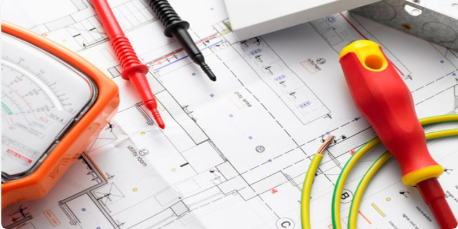Respond with a single word or phrase for the following question: 
What is the purpose of the blueprint in the image?

Electrical system installation